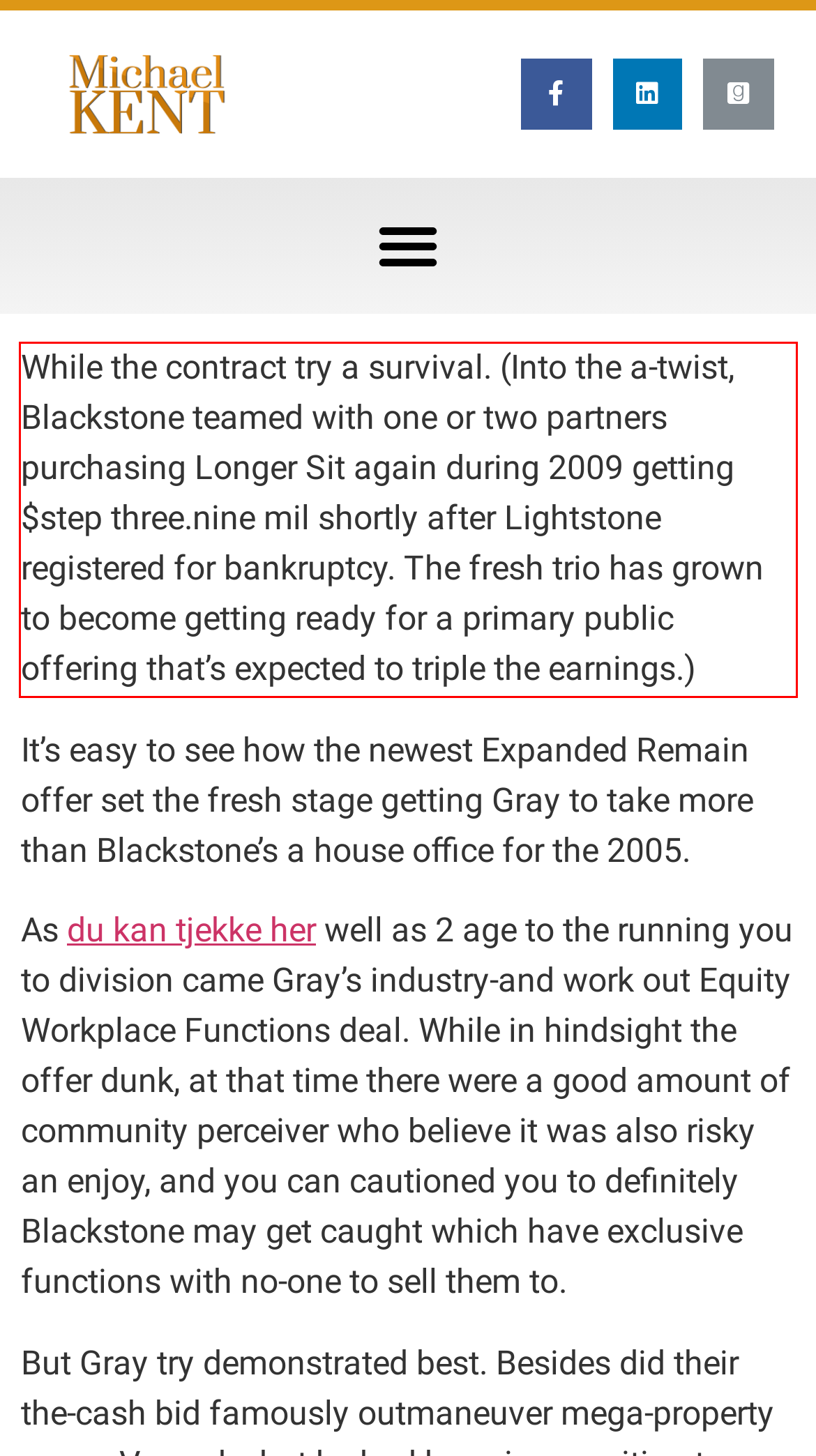Please extract the text content within the red bounding box on the webpage screenshot using OCR.

While the contract try a survival. (Into the a-twist, Blackstone teamed with one or two partners purchasing Longer Sit again during 2009 getting $step three.nine mil shortly after Lightstone registered for bankruptcy. The fresh trio has grown to become getting ready for a primary public offering that’s expected to triple the earnings.)